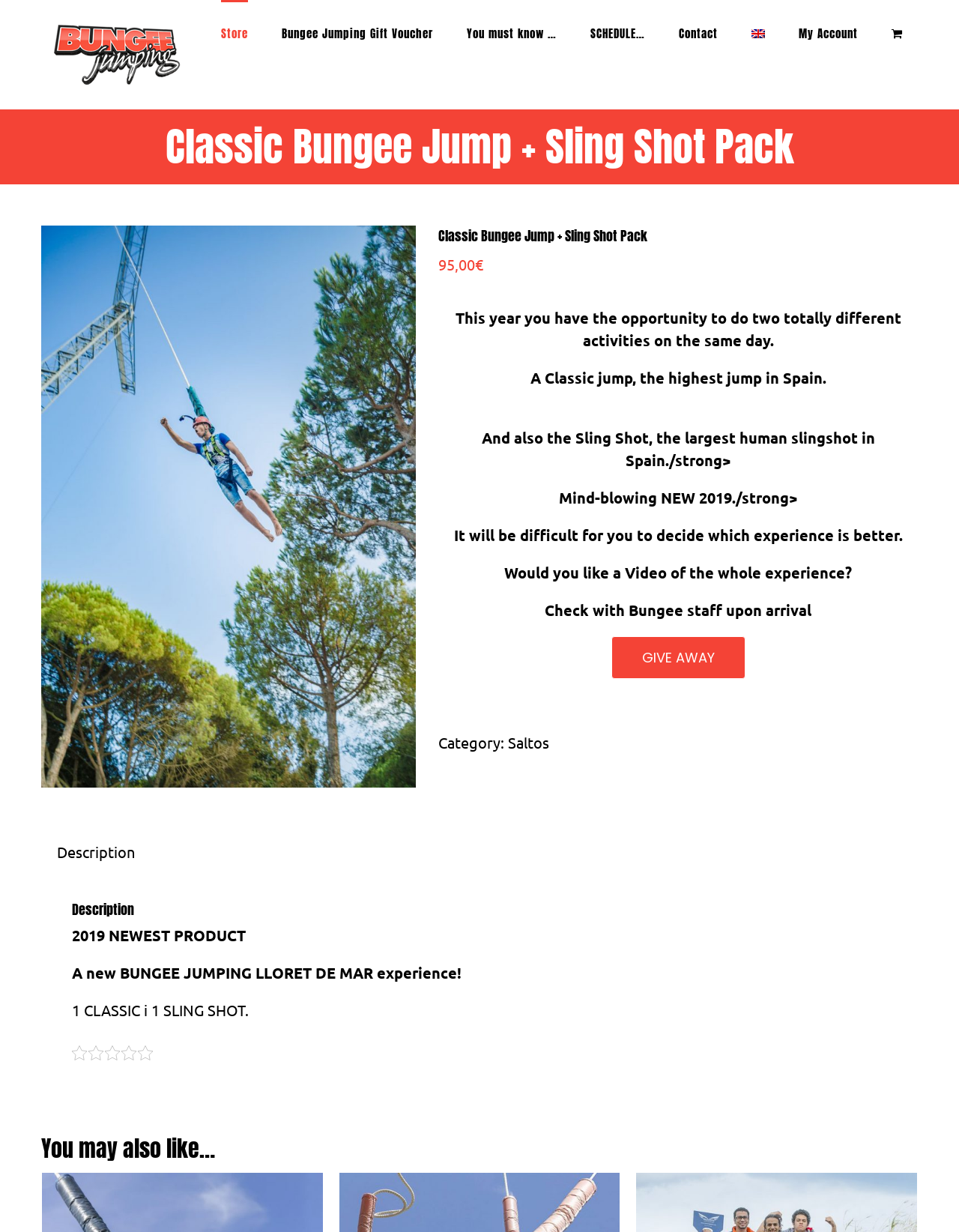Using the element description: "You must know …", determine the bounding box coordinates for the specified UI element. The coordinates should be four float numbers between 0 and 1, [left, top, right, bottom].

[0.487, 0.0, 0.58, 0.052]